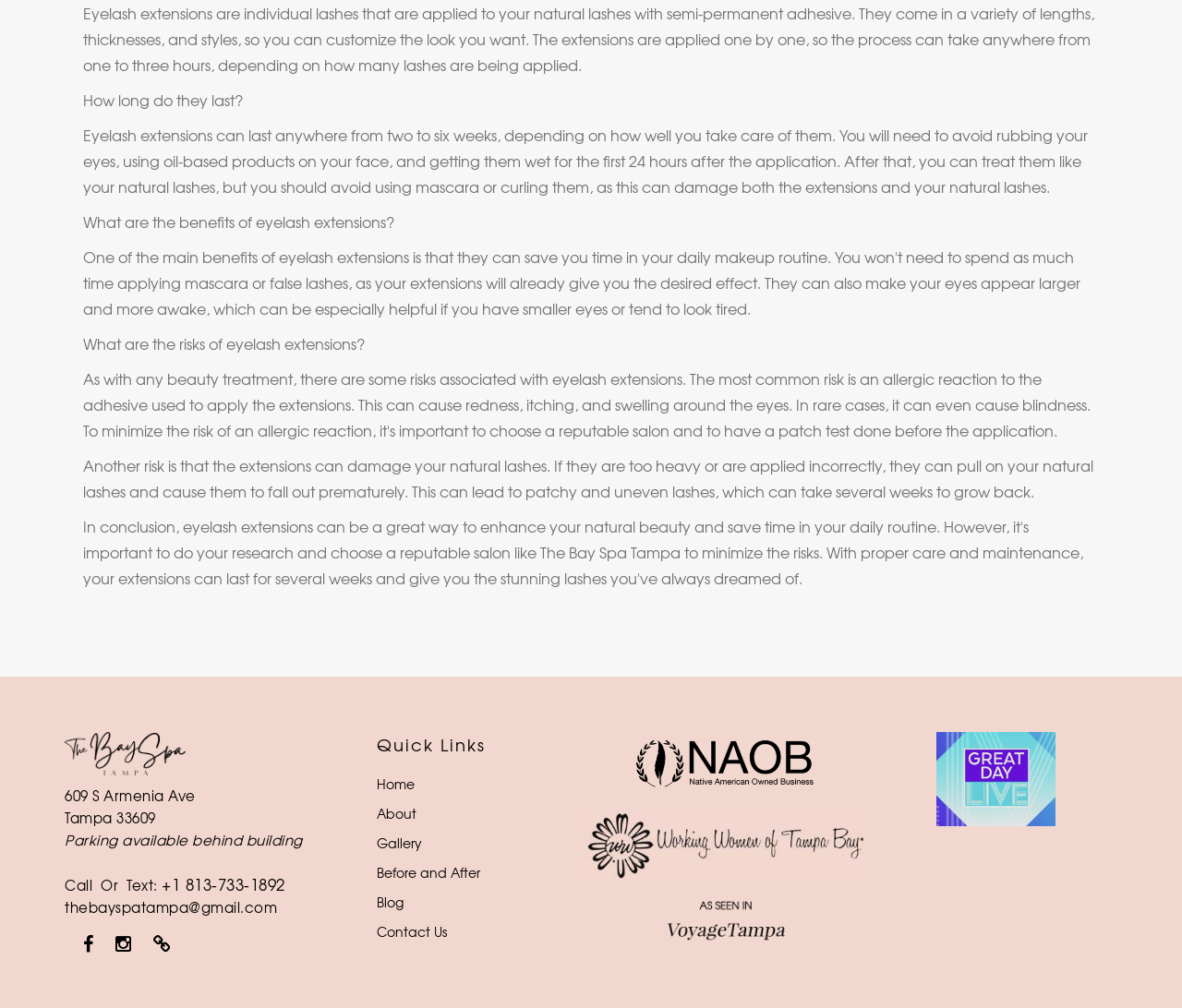Please give a concise answer to this question using a single word or phrase: 
What is a benefit of eyelash extensions?

Save time in daily makeup routine